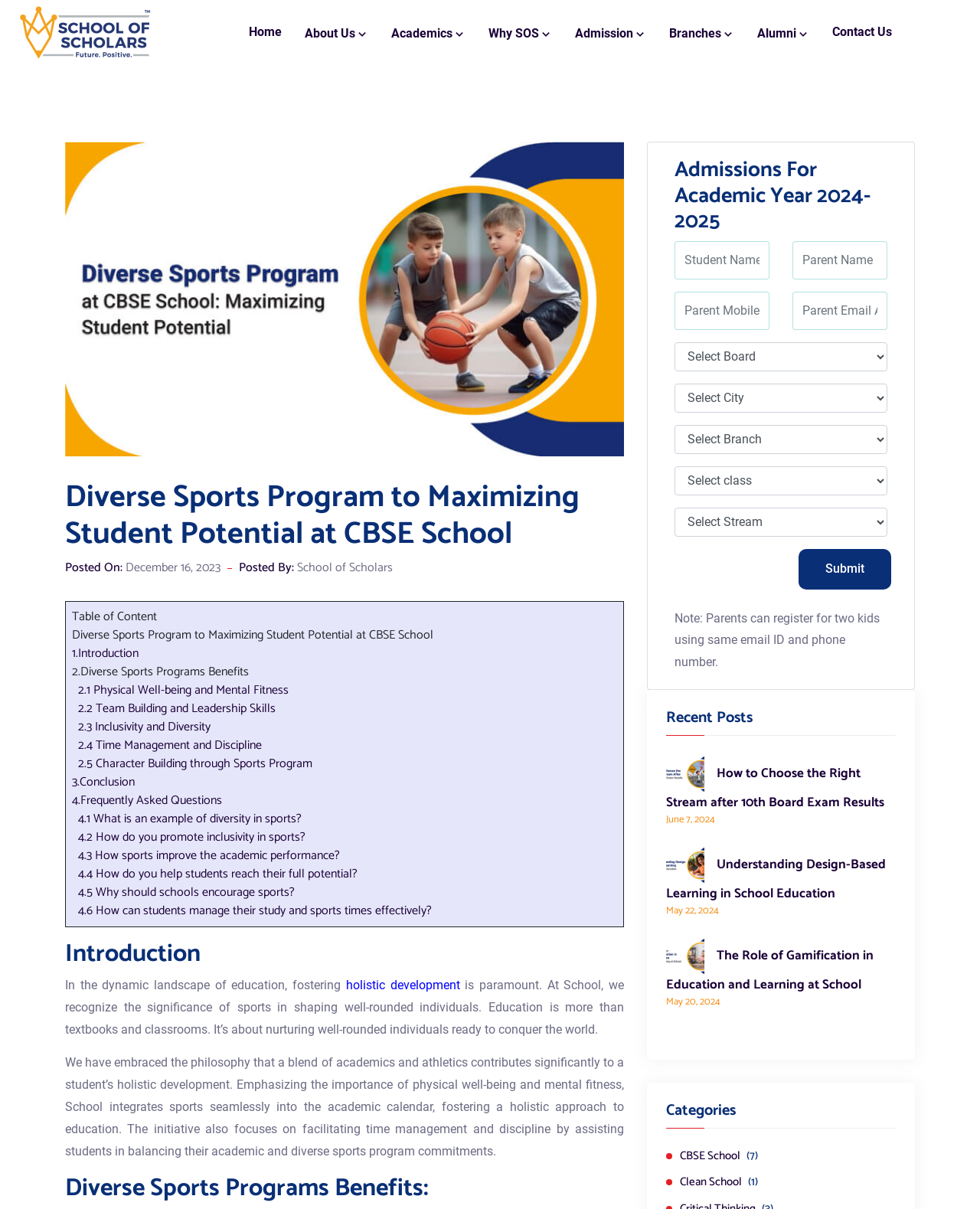What is the name of the school?
Look at the image and respond with a single word or a short phrase.

School of Scholars